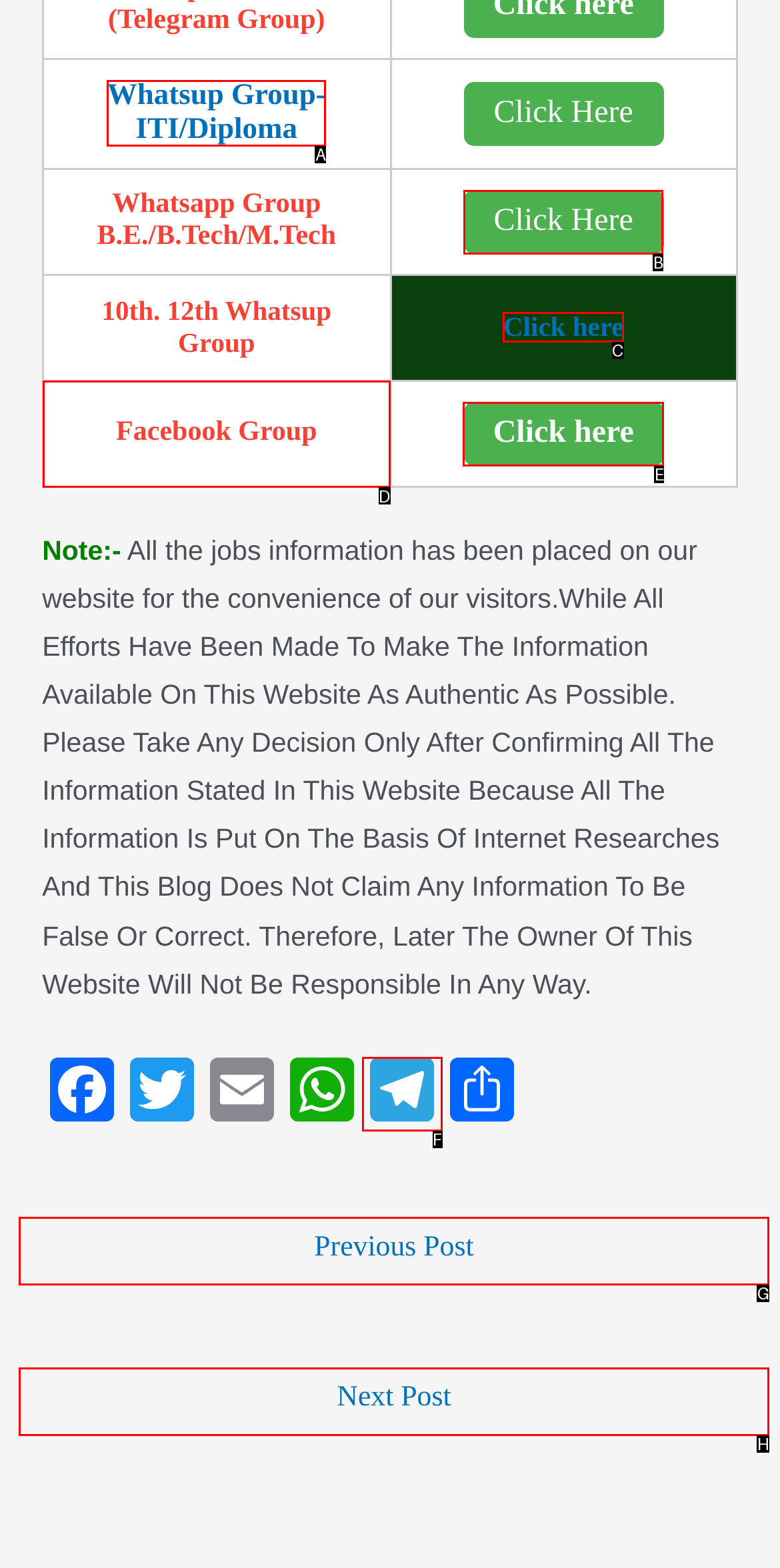To achieve the task: Click on Facebook Group, indicate the letter of the correct choice from the provided options.

D